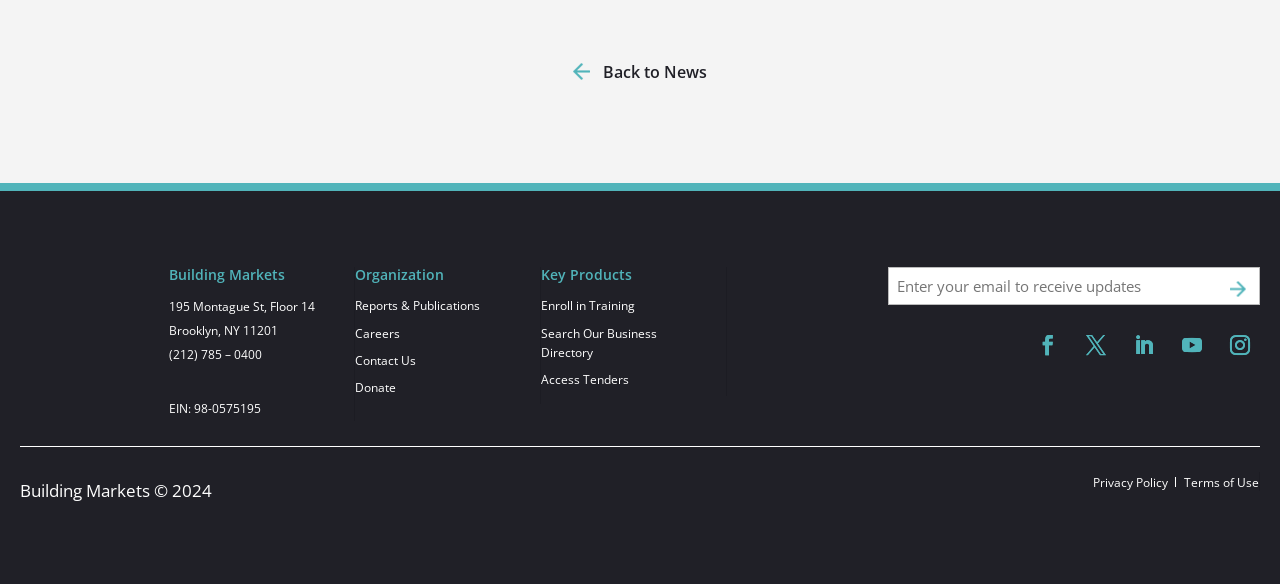Please specify the bounding box coordinates in the format (top-left x, top-left y, bottom-right x, bottom-right y), with all values as floating point numbers between 0 and 1. Identify the bounding box of the UI element described by: Back to News

[0.448, 0.109, 0.552, 0.141]